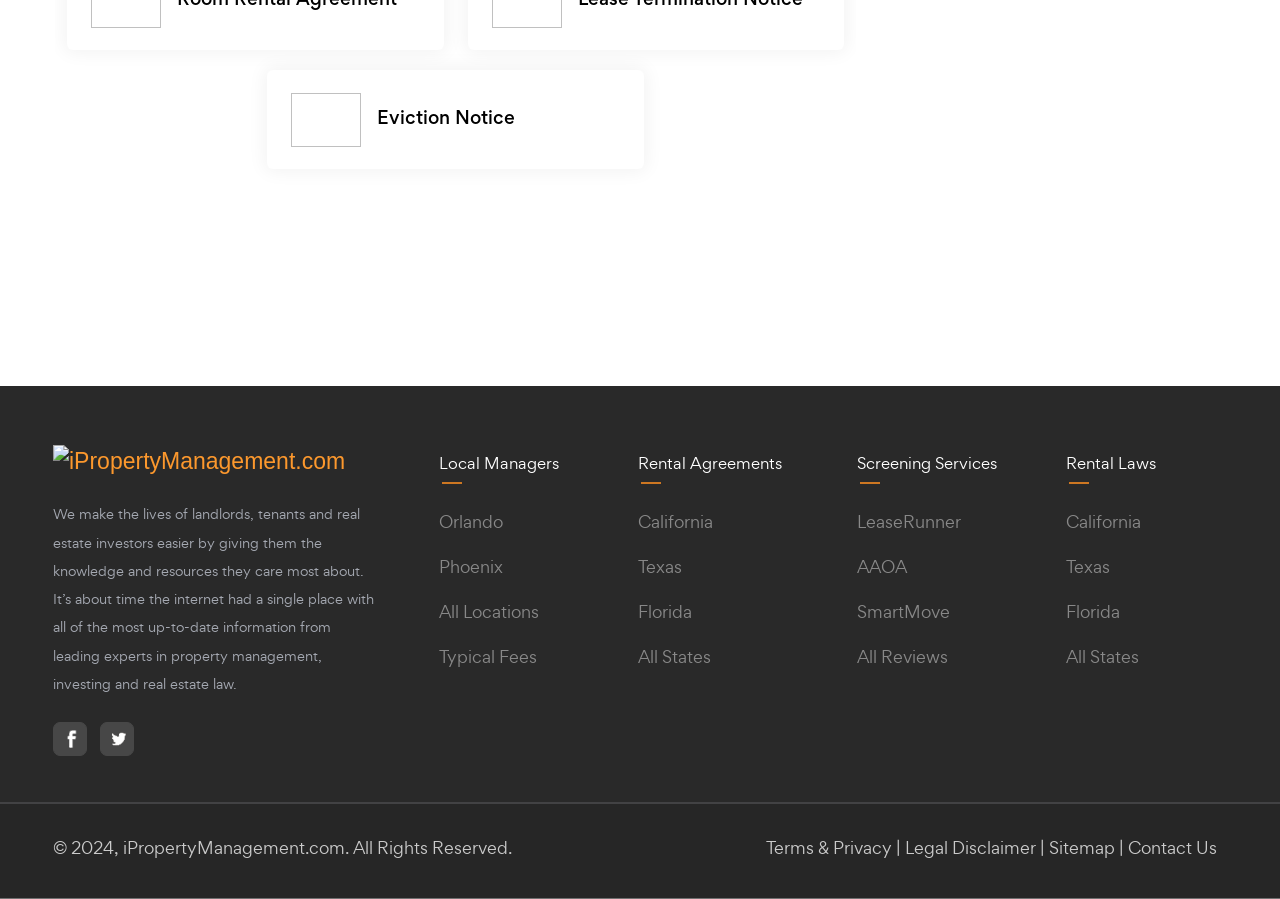Please find the bounding box coordinates of the element's region to be clicked to carry out this instruction: "Read about Rental Agreements in California".

[0.499, 0.568, 0.557, 0.593]